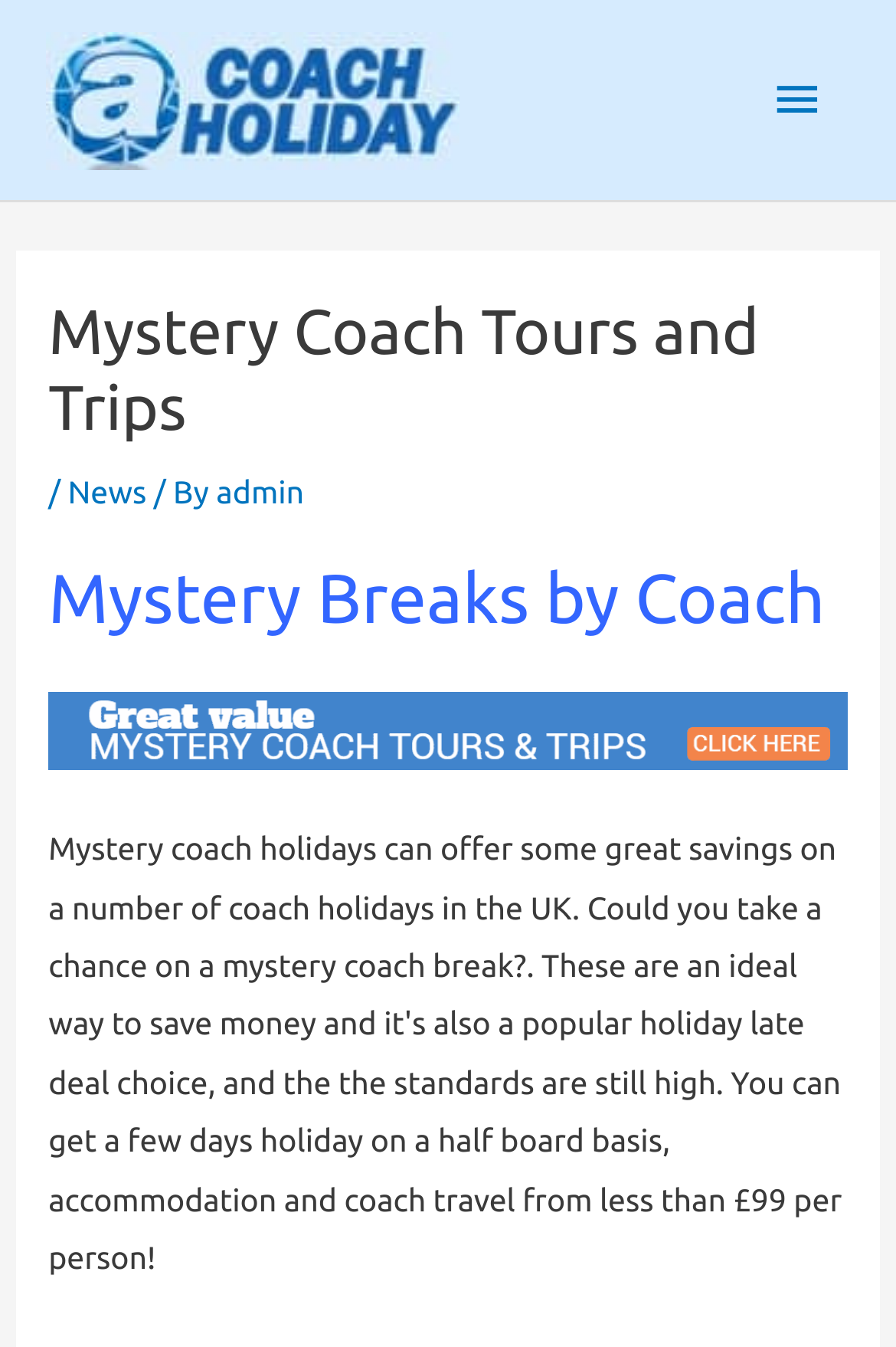What is included in the coach travel?
Using the image as a reference, answer with just one word or a short phrase.

Breakfast & dinner